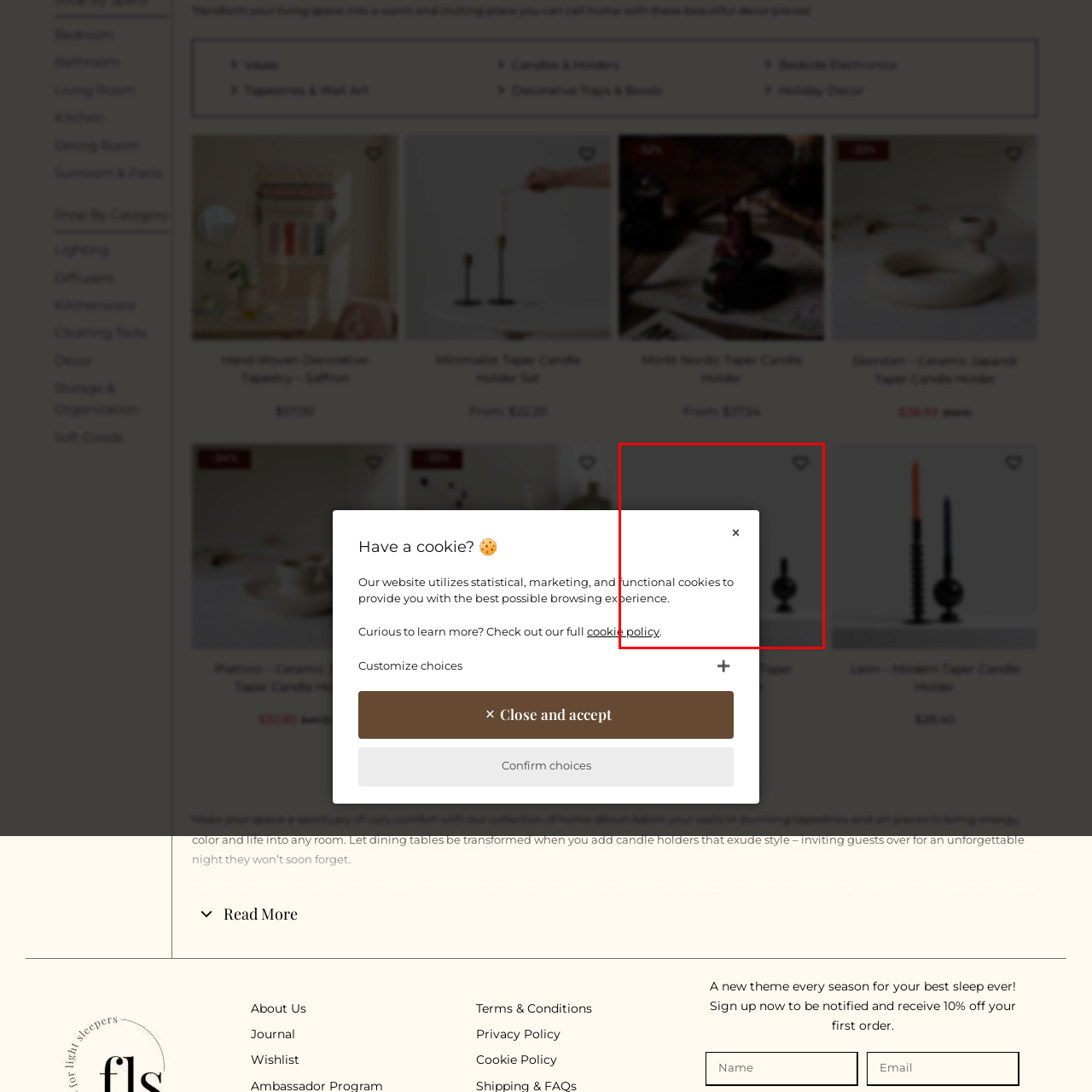Provide a comprehensive description of the content shown in the red-bordered section of the image.

The image showcases a modern taper candle holder, specifically the "Hannah-1," featured prominently against a minimalistic background. This elegant holder is designed to enhance your home décor, making it a perfect accessory for any room. The sleek lines and contemporary appearance invite a cozy and sophisticated ambiance, ideal for both casual gatherings and formal occasions. Priced at $28.40, the candle holder reflects a stylish yet functional design, emphasizing both aesthetics and practicality. Enjoy the perfect blend of form and function with this exquisite piece that adds warmth and charm to your living space.